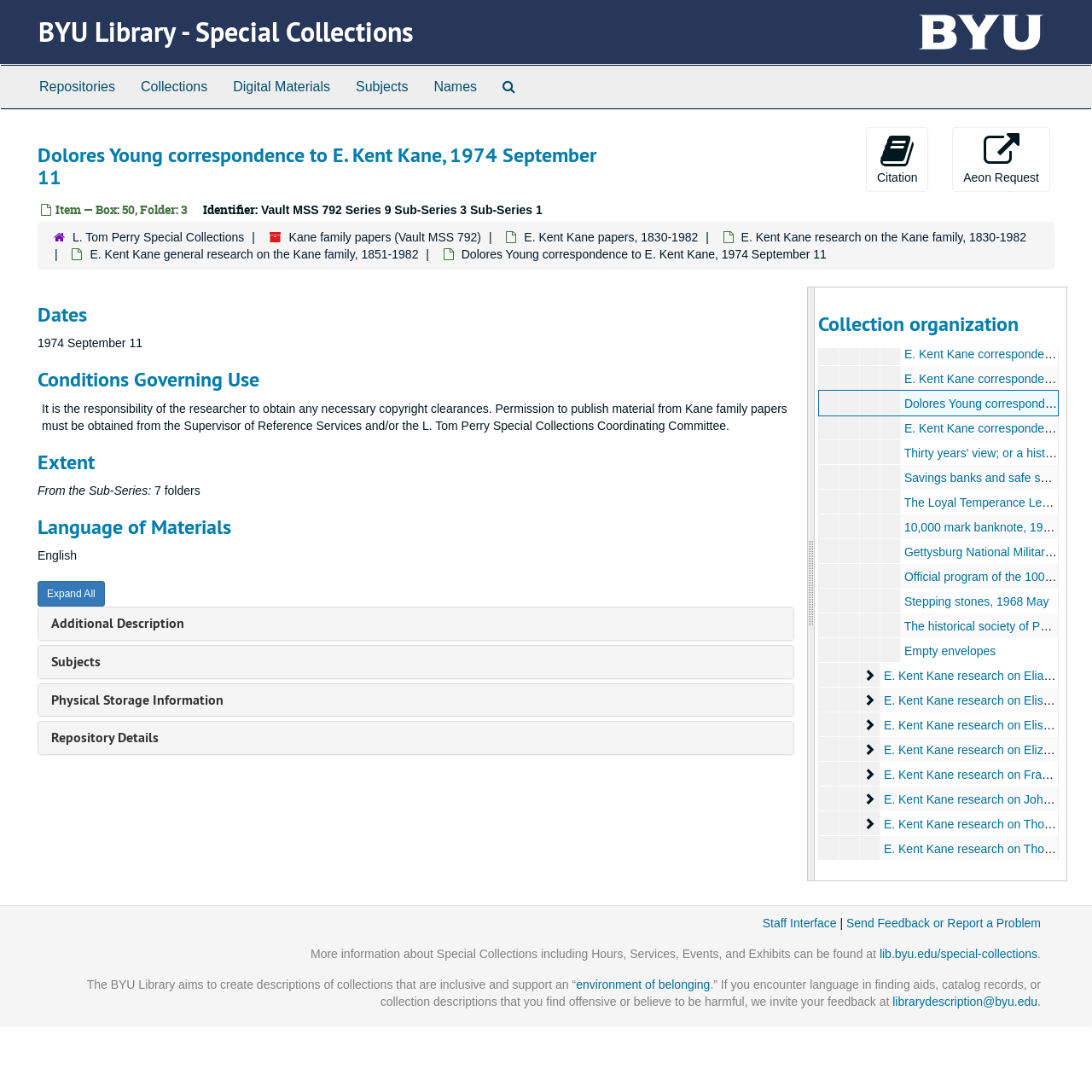Locate the bounding box coordinates of the element that should be clicked to fulfill the instruction: "Click on the 'Repositories' link".

[0.024, 0.06, 0.117, 0.099]